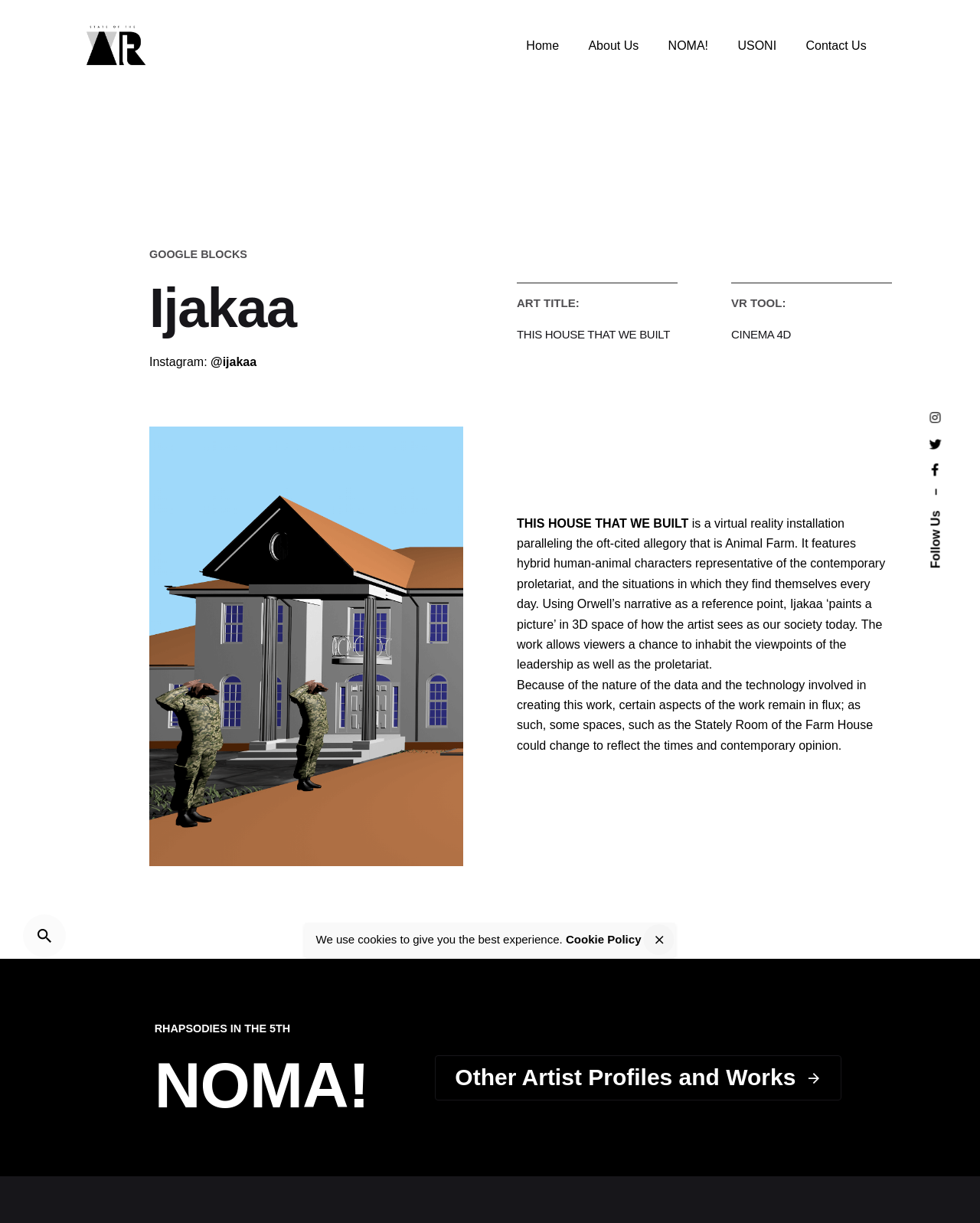Craft a detailed narrative of the webpage's structure and content.

The webpage is titled "Ijakaa – stateoftheart.africa" and has a prominent header section at the top with a logo and navigation links. The logo is an image with the text "stateoftheart.africa" next to it. The navigation links include "Home", "About Us", "NOMA!", "USONI", and "Contact Us", which are positioned horizontally across the top of the page.

Below the header section, there is a main content area that takes up most of the page. This area is divided into several sections, with the first section featuring a heading "Ijakaa" and some text about Instagram. There is also a figure or image in this section.

The next section has a heading "THIS HOUSE THAT WE BUILT" and describes a virtual reality installation. This section includes a block of text that summarizes the installation, which is about a virtual reality experience that parallels the allegory of Animal Farm. The text also mentions that the work is in flux and may change over time.

Further down the page, there is another section with a heading "RHAPSODIES IN THE 5TH" and a subheading "NOMA!". This section includes a link to "Other Artist Profiles and Works".

At the bottom of the page, there is a footer section with a message about cookies and a link to the "Cookie Policy". There are also some social media links, including Facebook, Twitter, and Instagram, positioned at the top right corner of the page.

Overall, the webpage appears to be an artist's portfolio or website, showcasing their work and providing information about their projects.